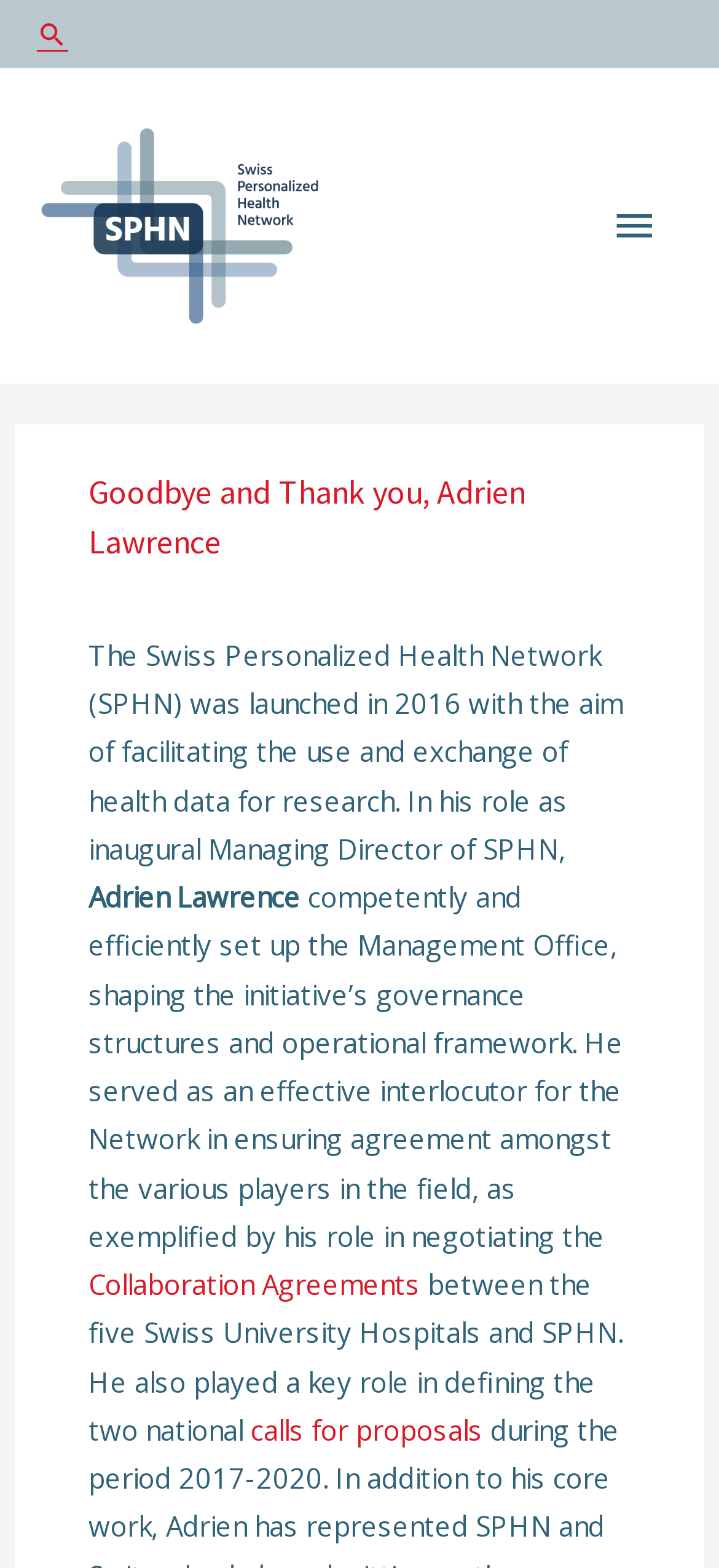What is the purpose of SPHN?
We need a detailed and exhaustive answer to the question. Please elaborate.

The purpose of SPHN can be found in the text 'The Swiss Personalized Health Network (SPHN) was launched in 2016 with the aim of facilitating the use and exchange of health data for research'. This text is located in the main content area of the webpage, below the header section.